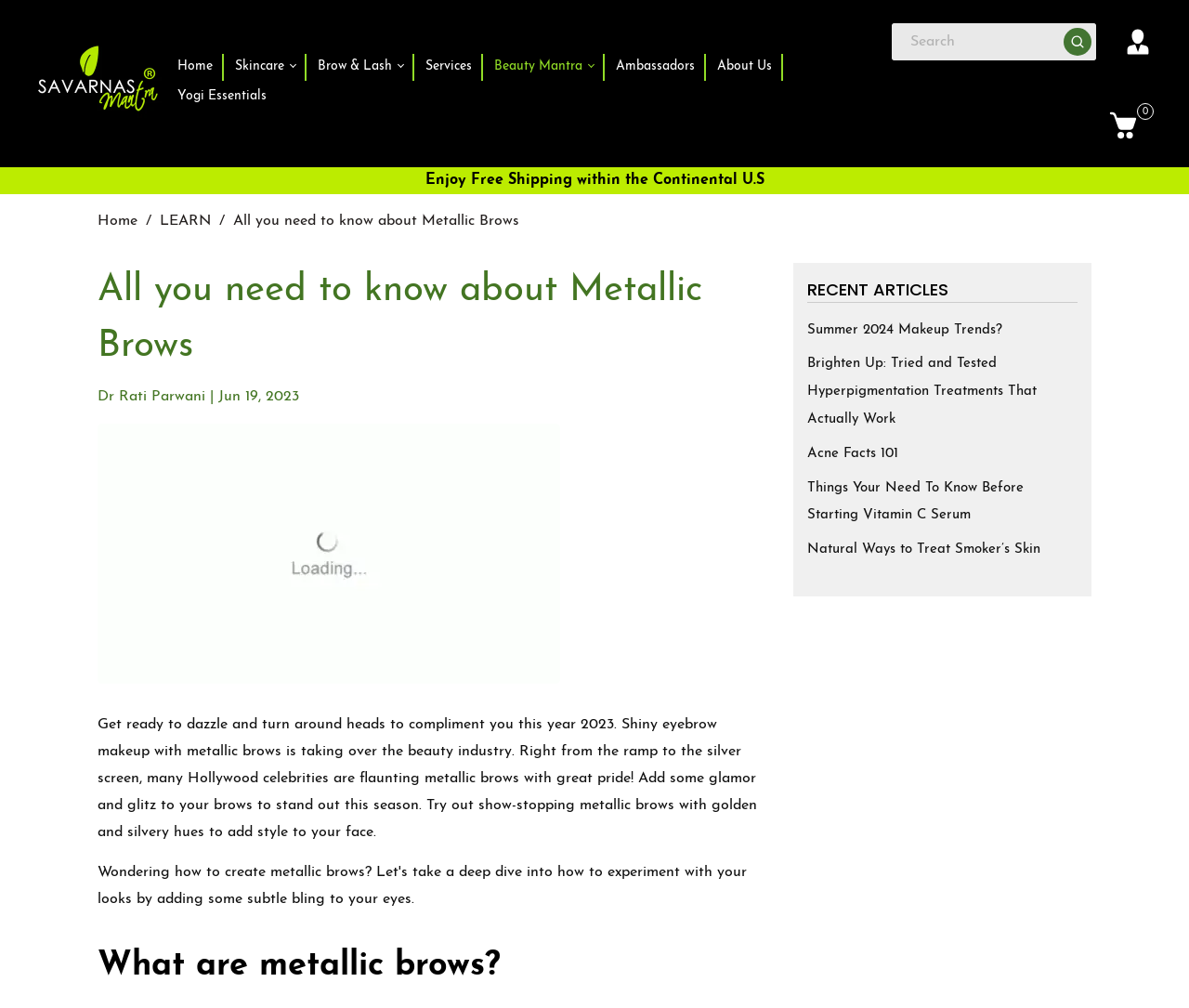Can you specify the bounding box coordinates for the region that should be clicked to fulfill this instruction: "Sign in to your account".

[0.938, 0.0, 0.977, 0.083]